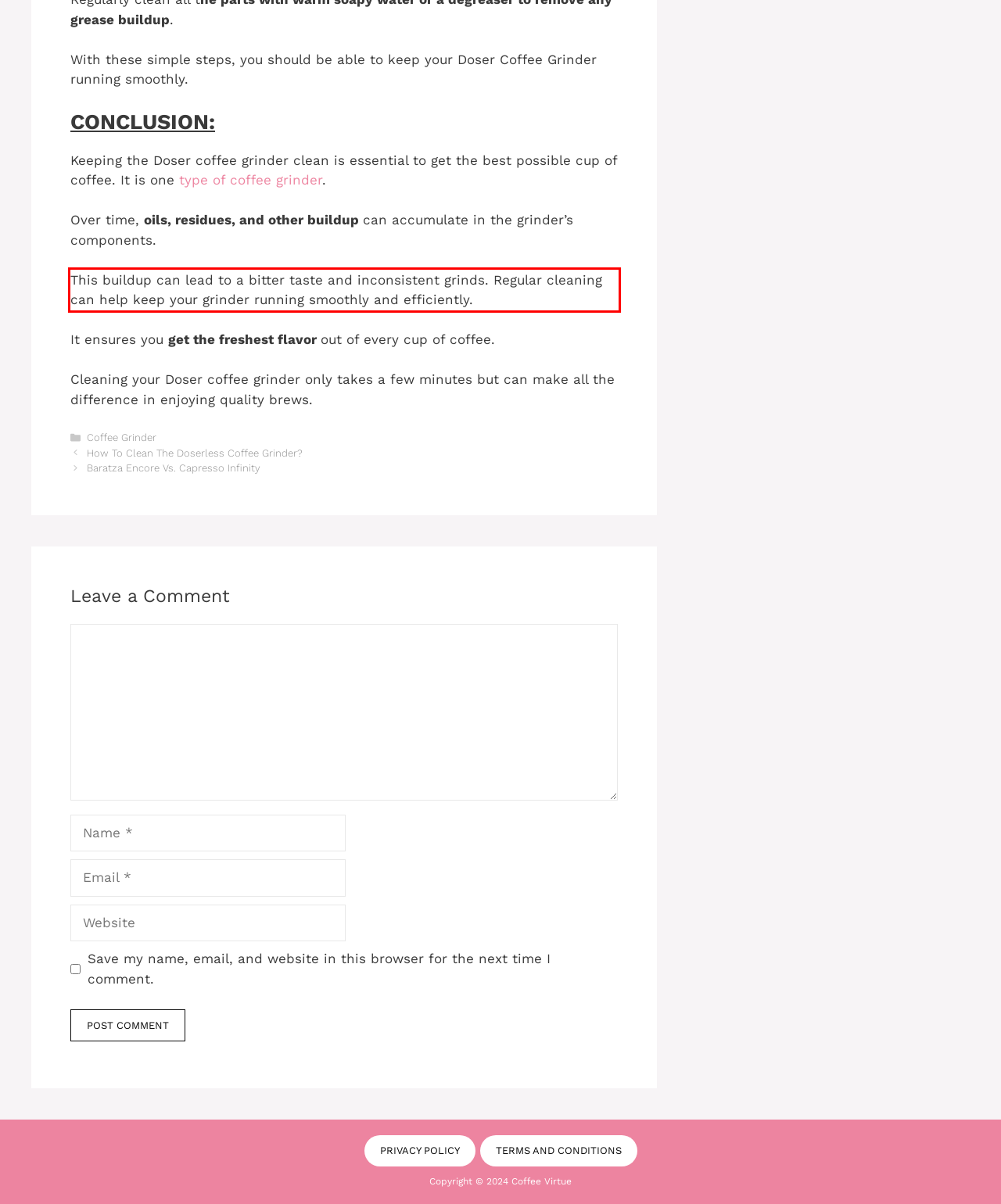Inspect the webpage screenshot that has a red bounding box and use OCR technology to read and display the text inside the red bounding box.

This buildup can lead to a bitter taste and inconsistent grinds. Regular cleaning can help keep your grinder running smoothly and efficiently.